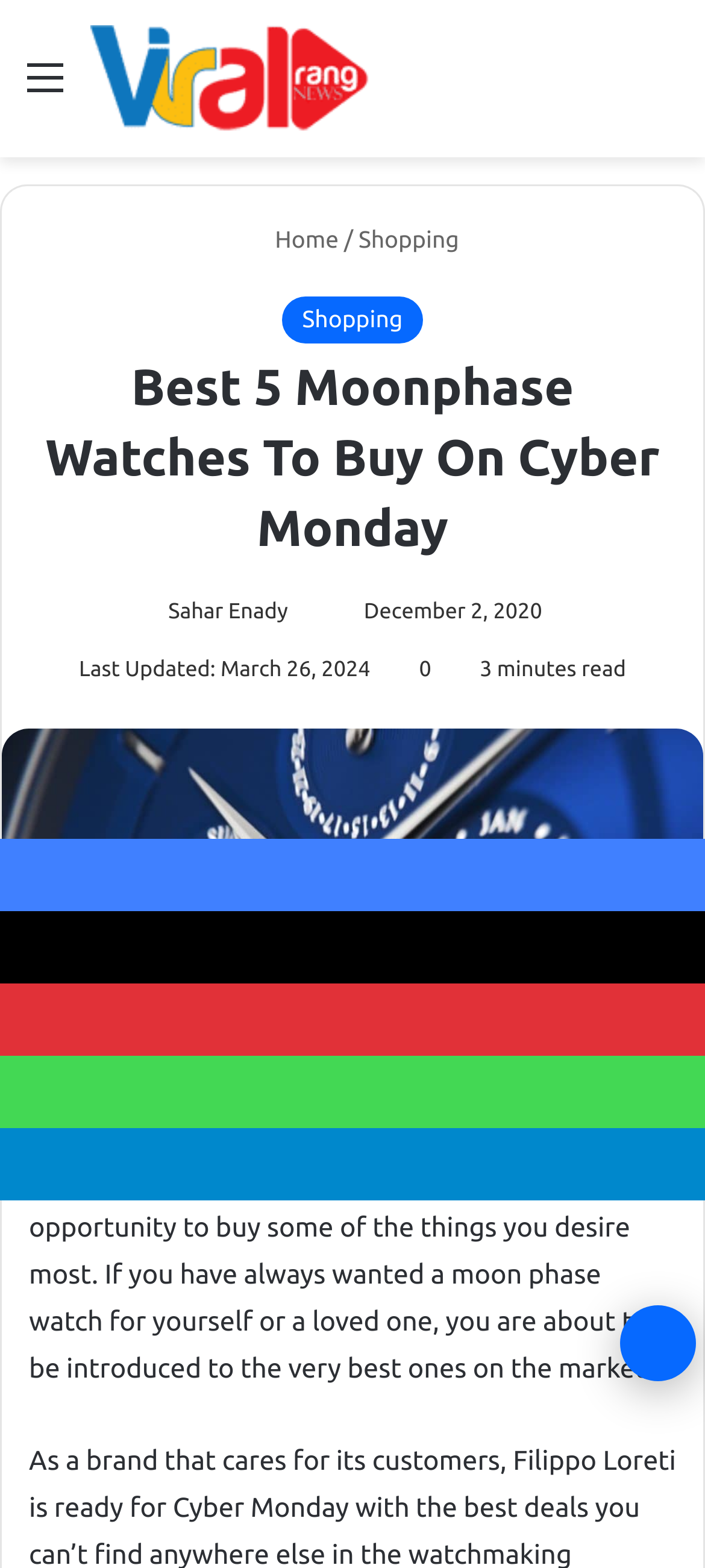Find the bounding box coordinates of the element's region that should be clicked in order to follow the given instruction: "Follow on X". The coordinates should consist of four float numbers between 0 and 1, i.e., [left, top, right, bottom].

[0.416, 0.383, 0.446, 0.398]